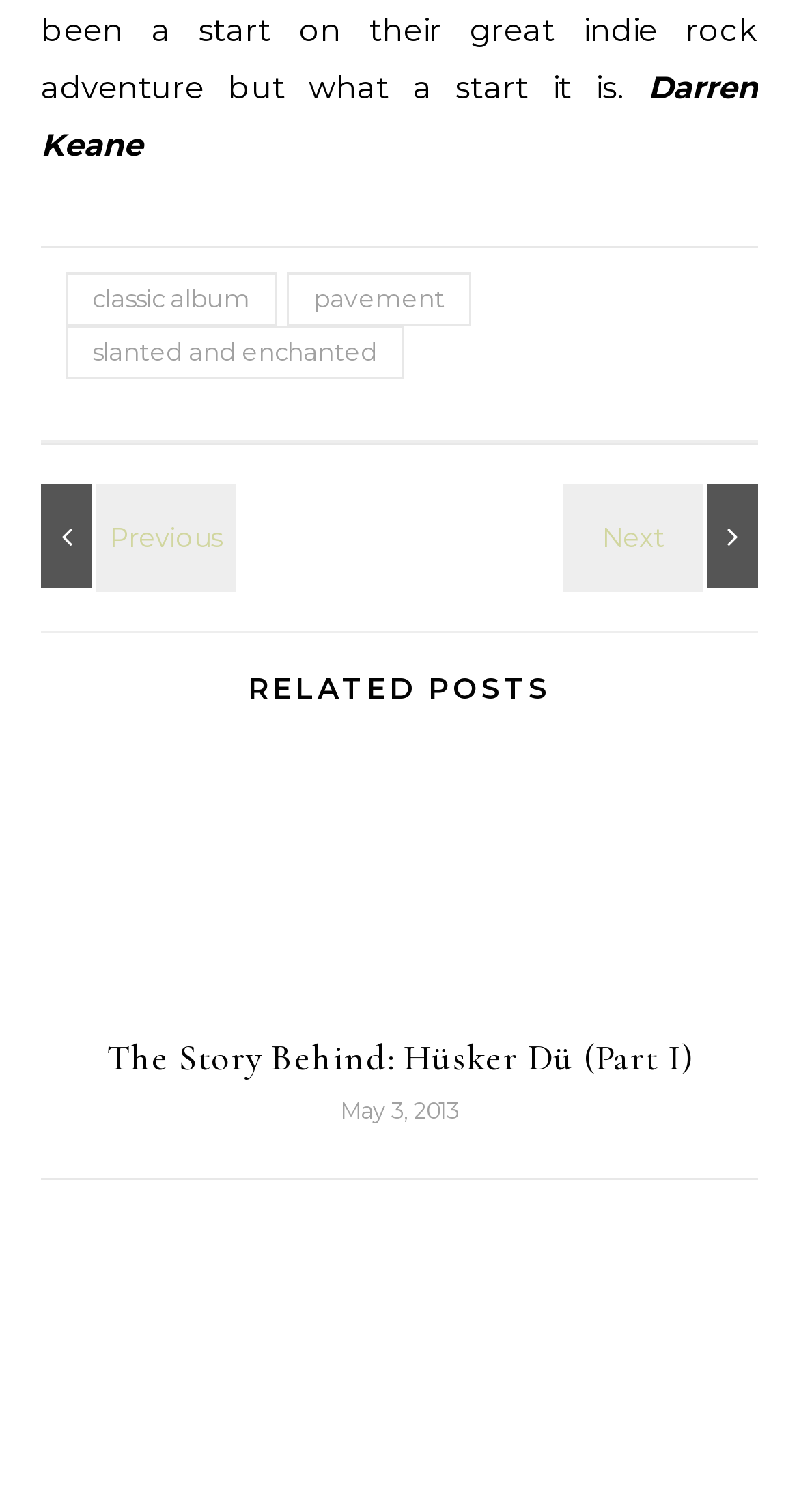What is the name of the author?
Answer the question with a single word or phrase by looking at the picture.

Darren Keane